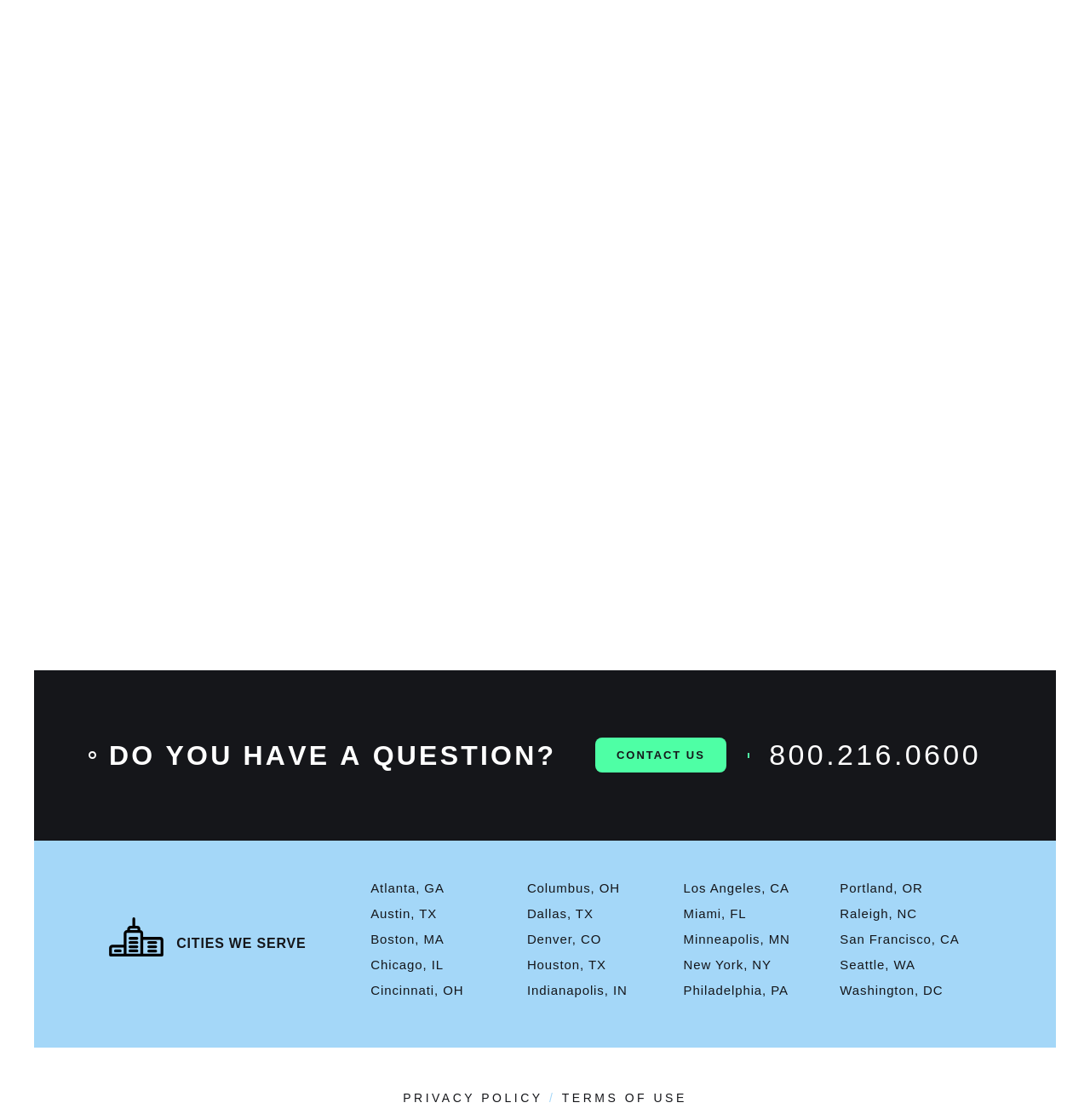Please determine the bounding box coordinates, formatted as (top-left x, top-left y, bottom-right x, bottom-right y), with all values as floating point numbers between 0 and 1. Identify the bounding box of the region described as: Contact us

[0.546, 0.659, 0.667, 0.69]